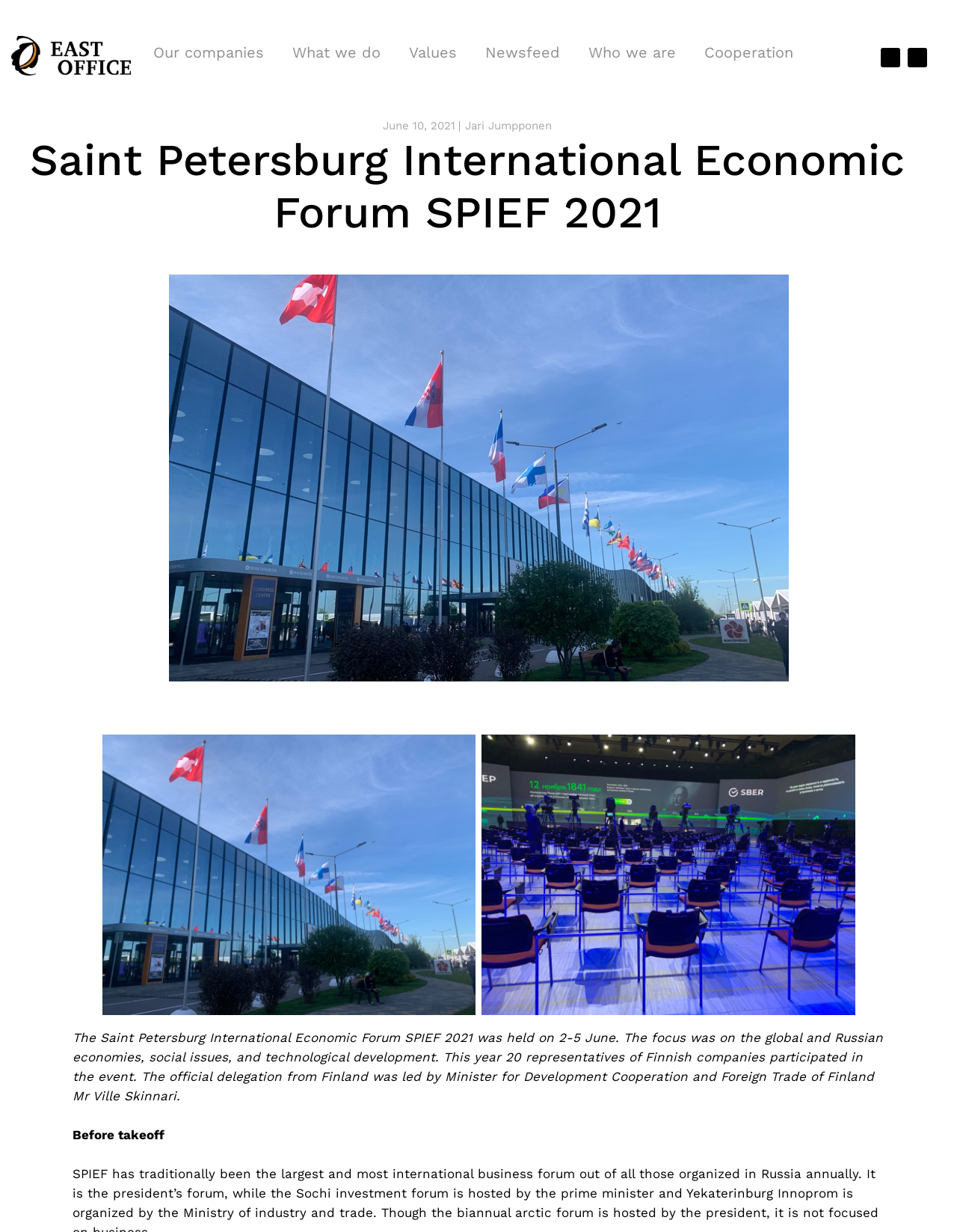What is the name of the person mentioned in the text?
Offer a detailed and full explanation in response to the question.

The text mentions the name Jari Jumpponen, which is explicitly stated in the StaticText element with ID 153.